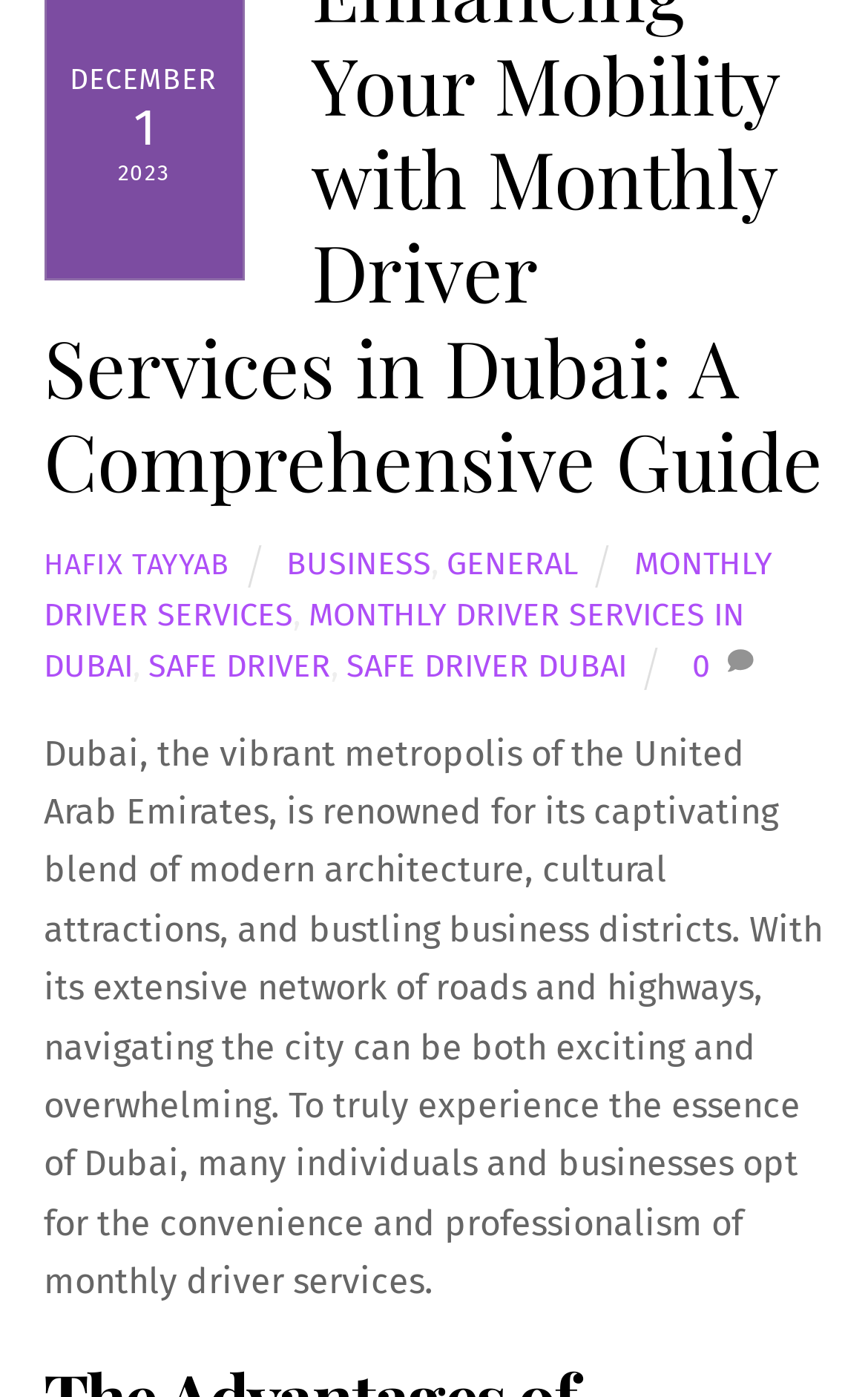Bounding box coordinates must be specified in the format (top-left x, top-left y, bottom-right x, bottom-right y). All values should be floating point numbers between 0 and 1. What are the bounding box coordinates of the UI element described as: Safe Driver

[0.171, 0.464, 0.381, 0.491]